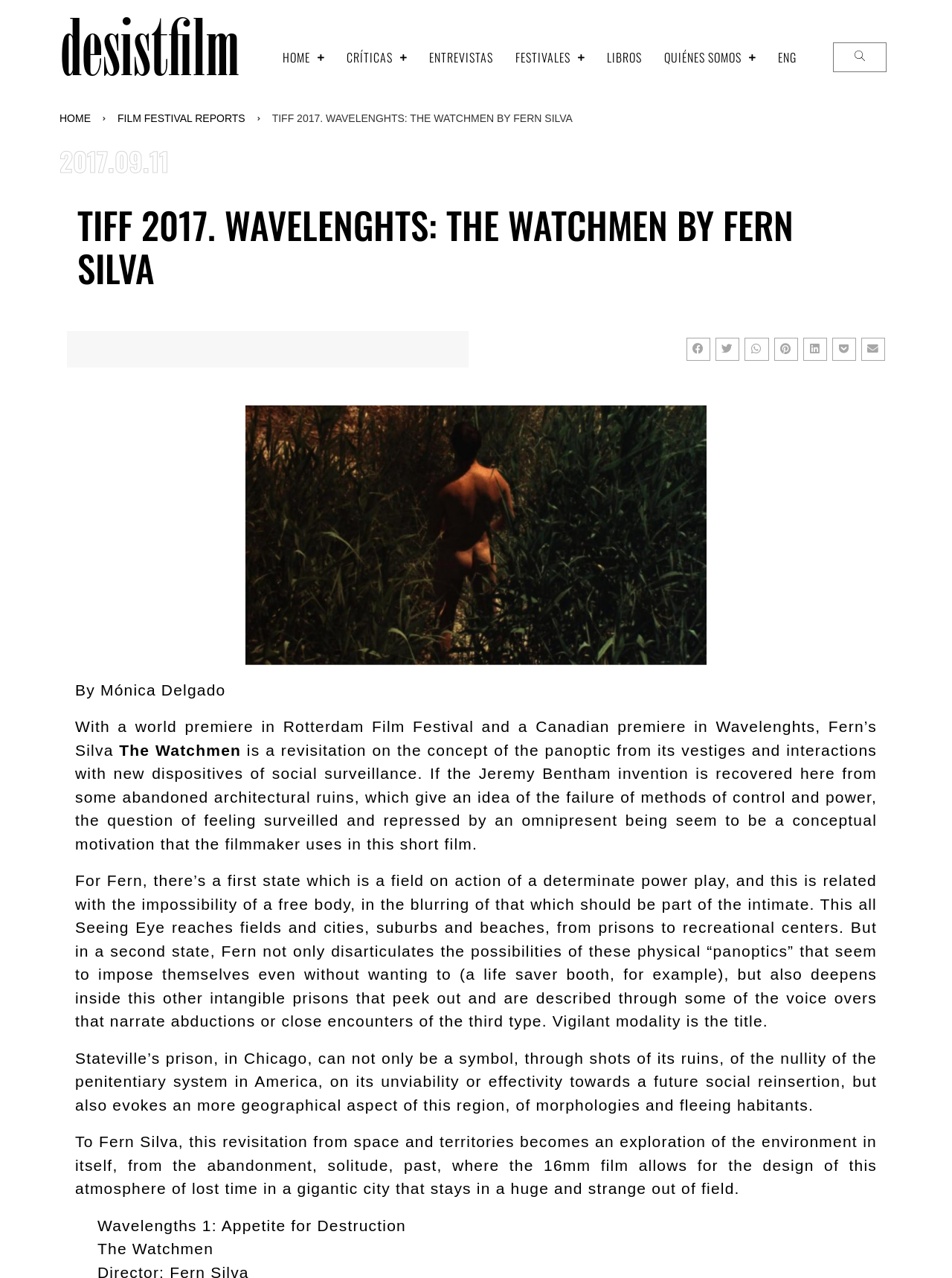Highlight the bounding box coordinates of the region I should click on to meet the following instruction: "Click on Home".

None